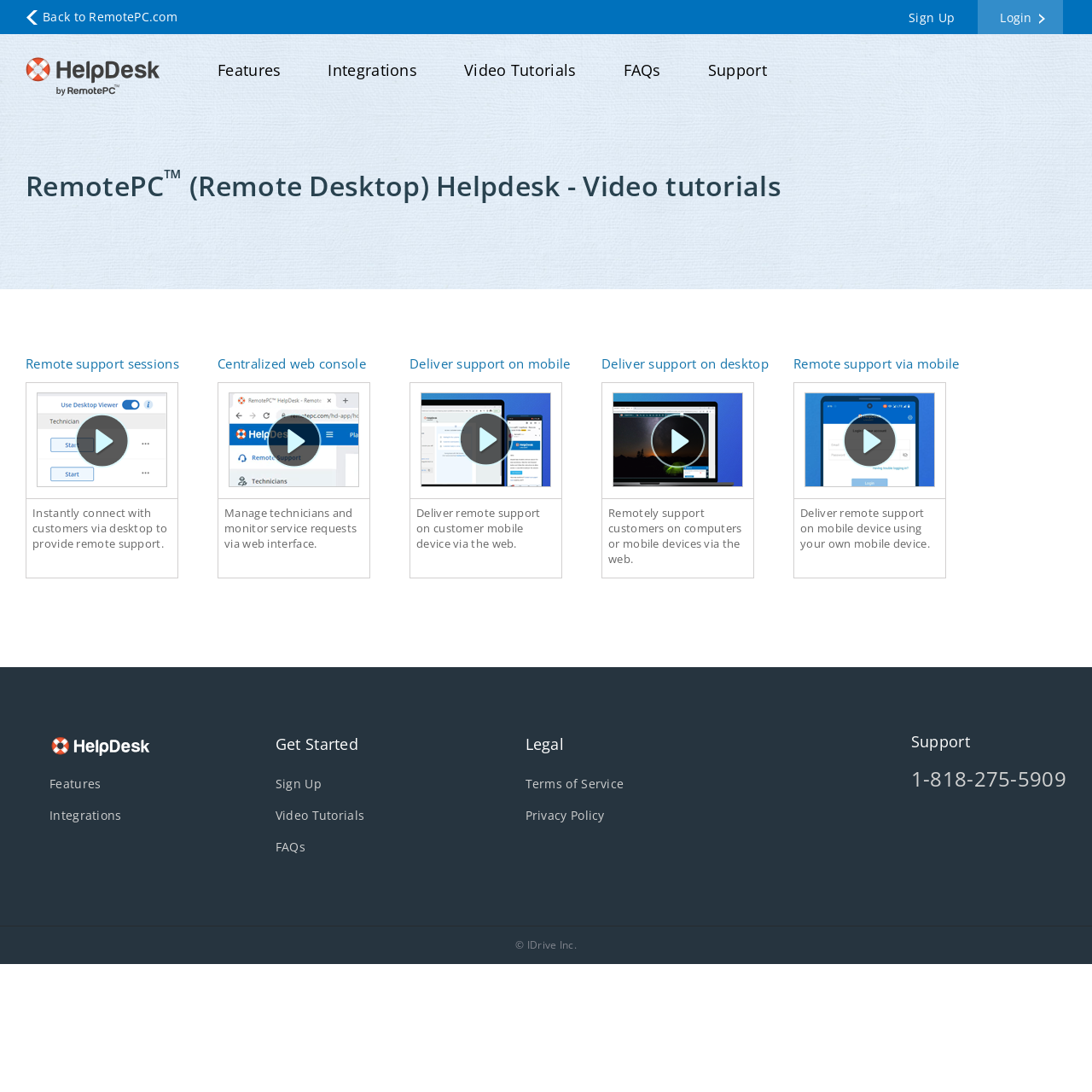Please identify the bounding box coordinates of the clickable region that I should interact with to perform the following instruction: "Go back to RemotePC.com". The coordinates should be expressed as four float numbers between 0 and 1, i.e., [left, top, right, bottom].

[0.023, 0.008, 0.163, 0.023]